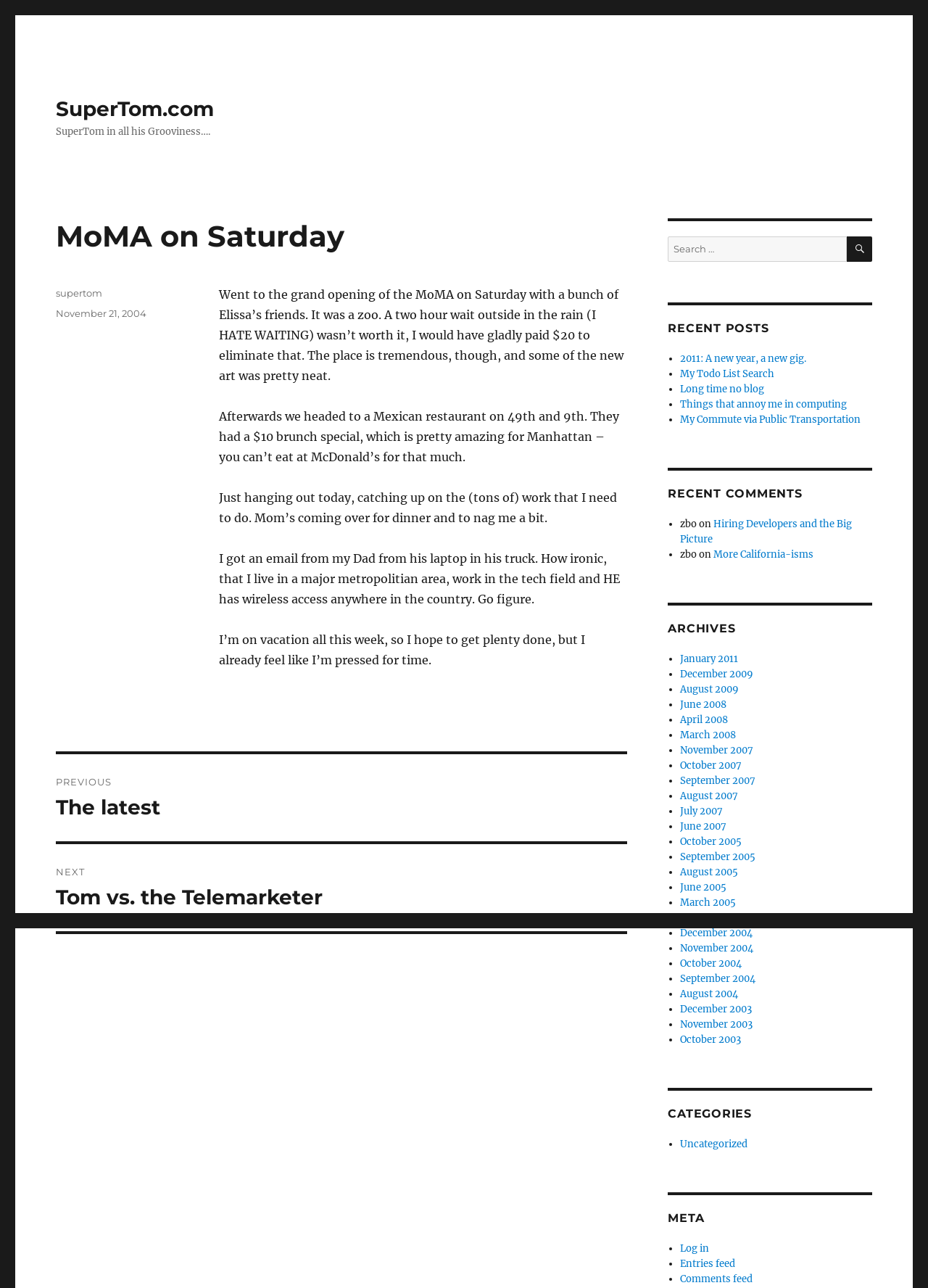What is the date of the post?
Look at the image and respond with a one-word or short phrase answer.

November 21, 2004